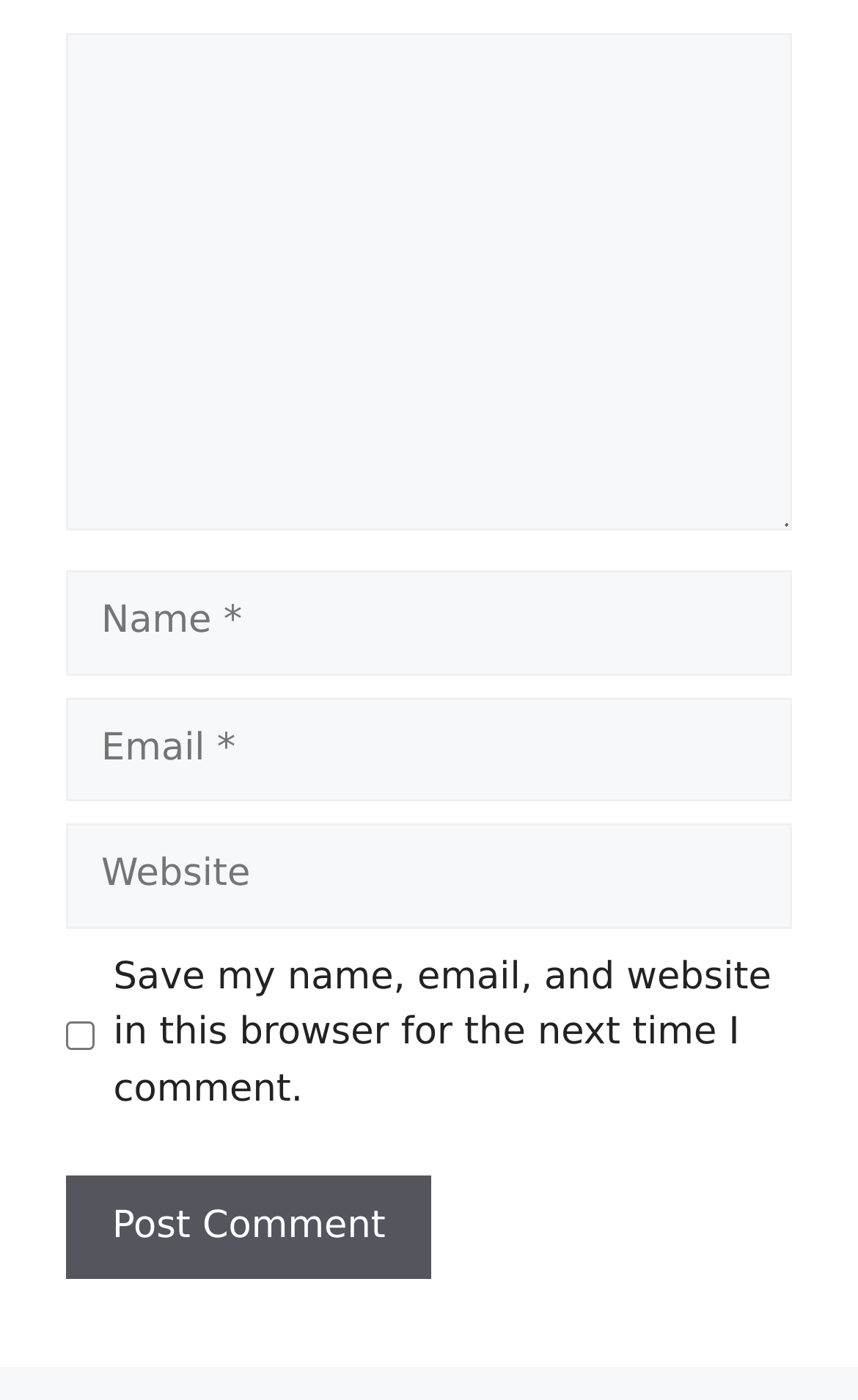What is the label of the third textbox?
Based on the screenshot, provide a one-word or short-phrase response.

Website